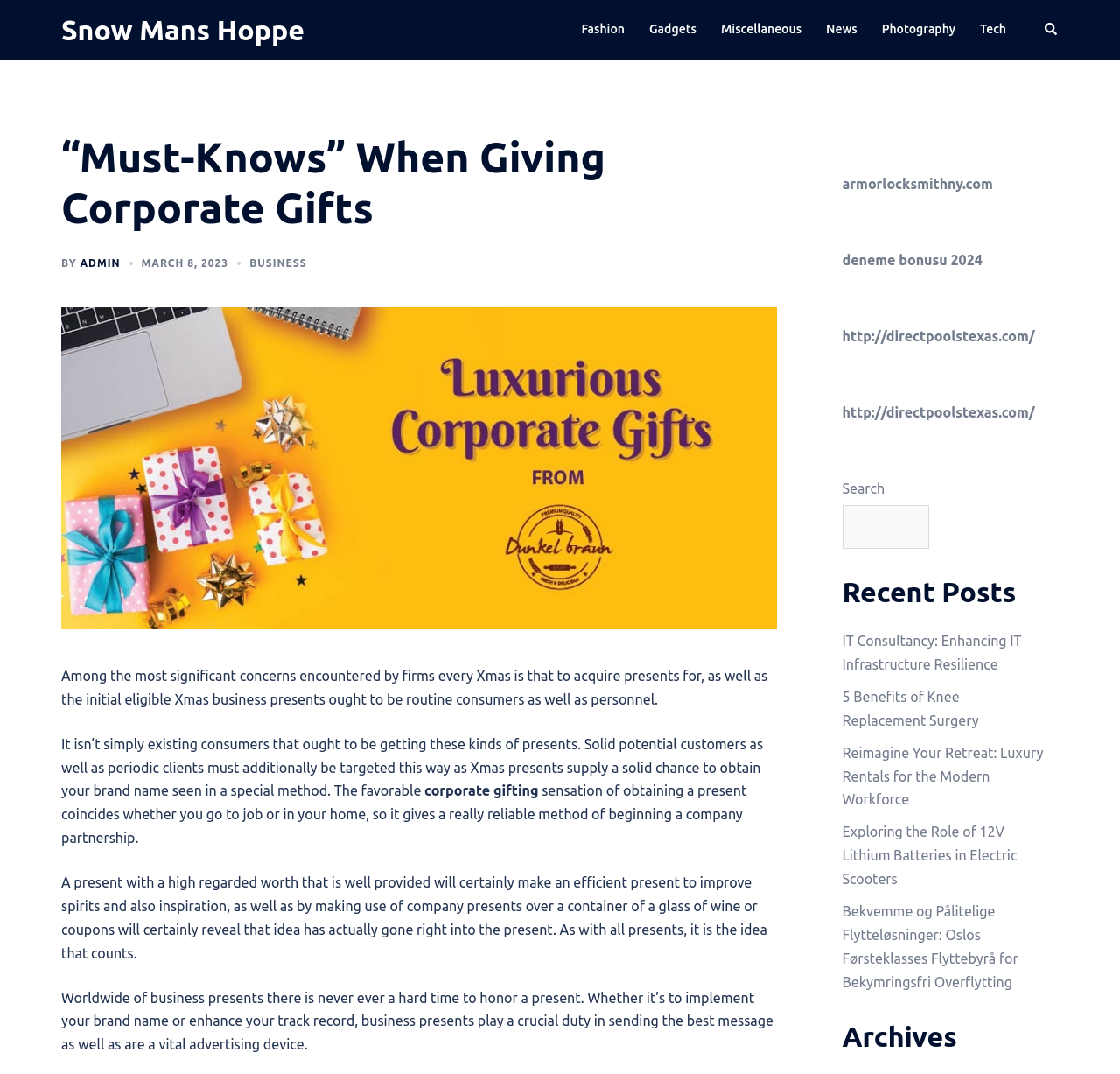Extract the bounding box coordinates of the UI element described: "deneme bonusu 2024". Provide the coordinates in the format [left, top, right, bottom] with values ranging from 0 to 1.

[0.752, 0.235, 0.877, 0.25]